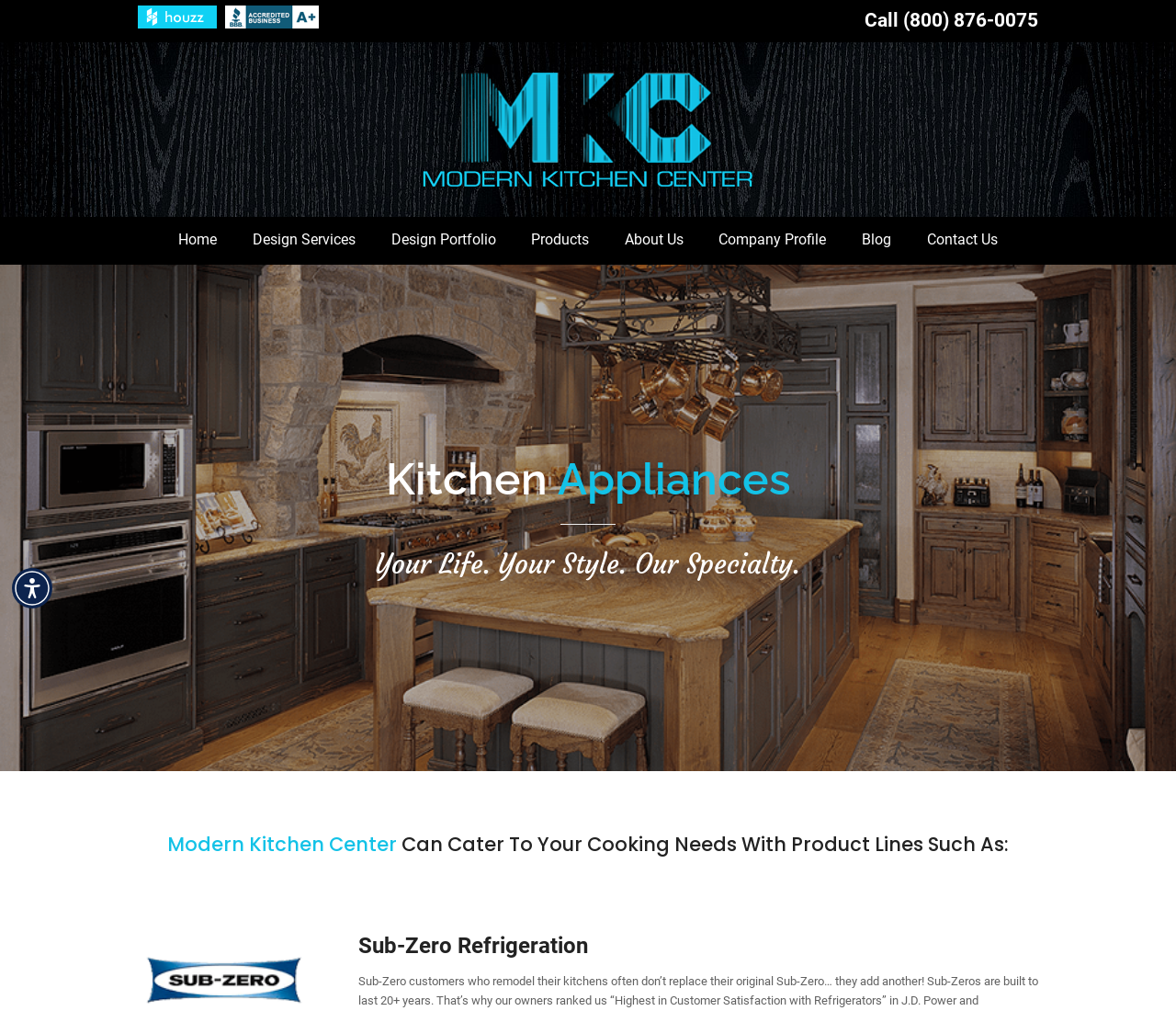Give a full account of the webpage's elements and their arrangement.

This webpage is about Modern Kitchen Center, a company that specializes in kitchen appliances. At the top left corner, there is an accessibility menu button. Next to it, there are two links with accompanying images, which are likely logos or icons. 

On the top right side, there is a call-to-action link with a phone number. Below it, there is a layout table that contains a link to Modern Kitchen Center, accompanied by an image that spans the entire width of the table.

The main menu navigation is located at the top center of the page, with links to various sections such as Home, Design Services, Design Portfolio, Products, About Us, Company Profile, Blog, and Contact Us.

Below the main menu, there is a heading that reads "Kitchen Appliances". Further down, there is a static text that says "Your Life. Your Style. Our Specialty.", which is likely a slogan or tagline. 

Underneath, there is another heading that describes the services offered by Modern Kitchen Center, specifically catering to cooking needs with product lines such as Sub-Zero Refrigeration, which is highlighted as a separate heading at the bottom of the page.